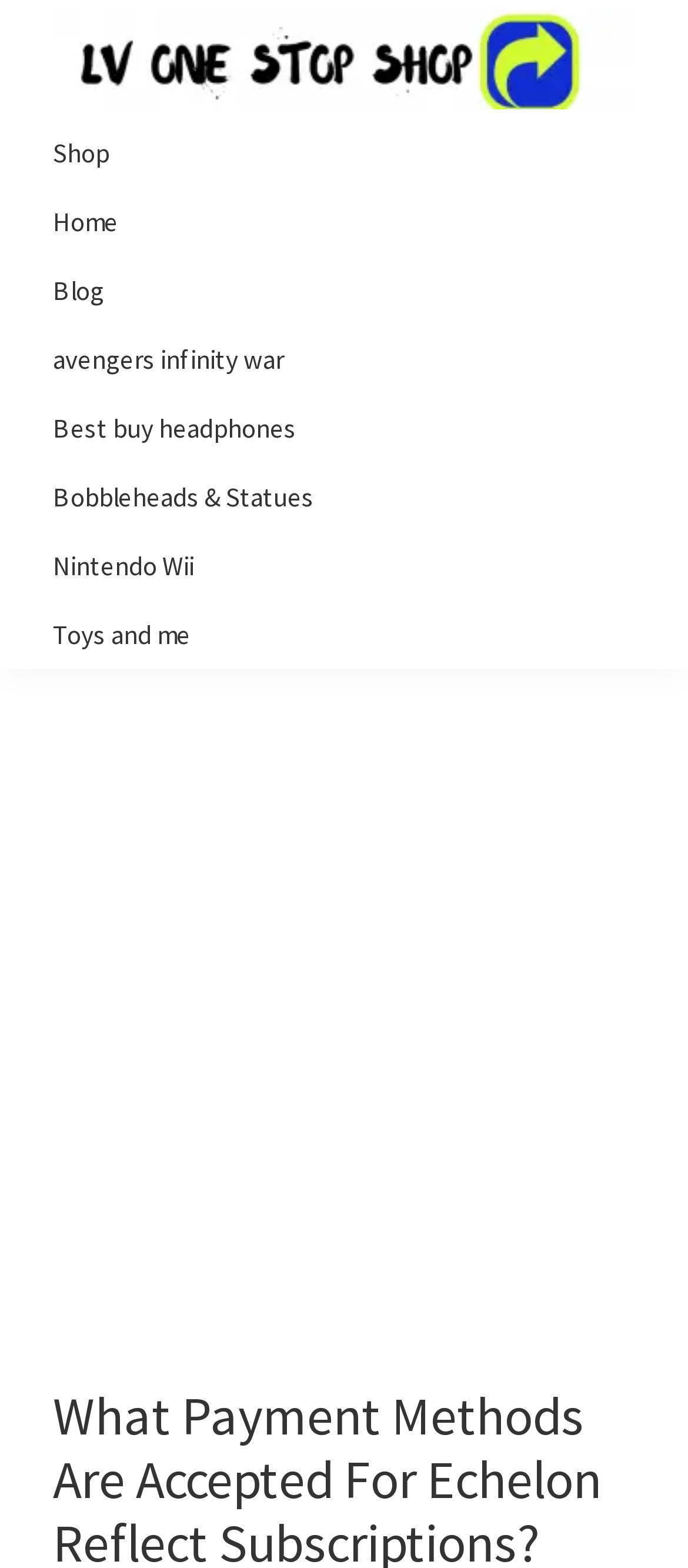Give a comprehensive overview of the webpage, including key elements.

The webpage is about exploring payment methods accepted for Echelon Reflect subscriptions. At the top left corner, there are four "Skip to" links, which are "Skip to primary navigation", "Skip to main content", "Skip to primary sidebar", and "Skip to footer". 

Below these links, there is a logo of "Lv One Stop Shop" with a link to the shop's homepage, accompanied by an image of the logo and a brief description "Shop, store, buy". 

On the top right corner, there is a menu button with an icon. 

The main content of the webpage is an iframe that takes up most of the page, containing an advertisement. Within this iframe, there is a heading that repeats the title of the webpage, "What Payment Methods Are Accepted For Echelon Reflect Subscriptions?".

At the bottom of the page, there is a notification about the use of cookies, stating "By continuing to browse the site you are agreeing to our use of cookies". Next to this notification, there is an "I understand" button.